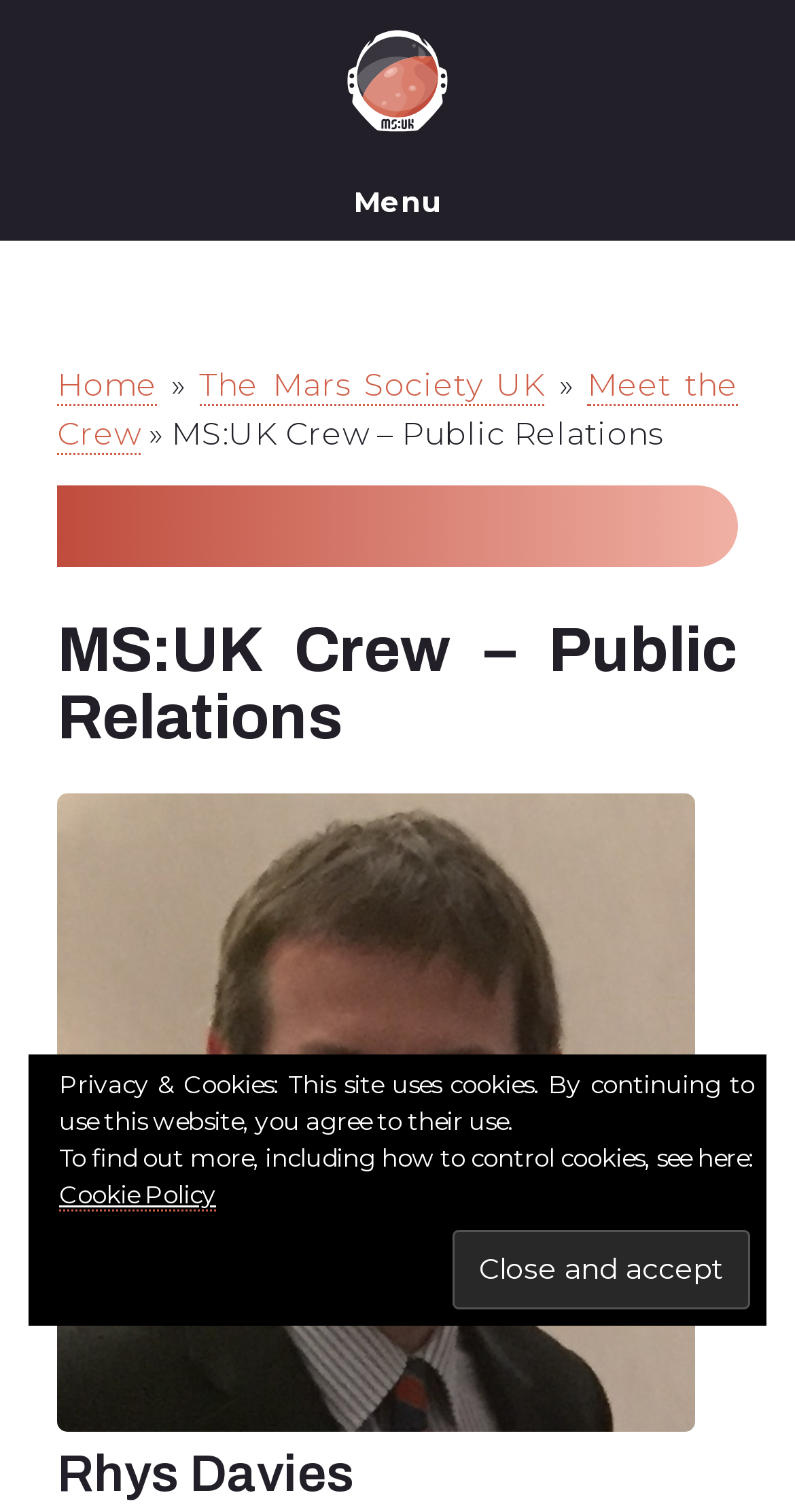Refer to the element description The Mars Society UK and identify the corresponding bounding box in the screenshot. Format the coordinates as (top-left x, top-left y, bottom-right x, bottom-right y) with values in the range of 0 to 1.

[0.251, 0.241, 0.686, 0.268]